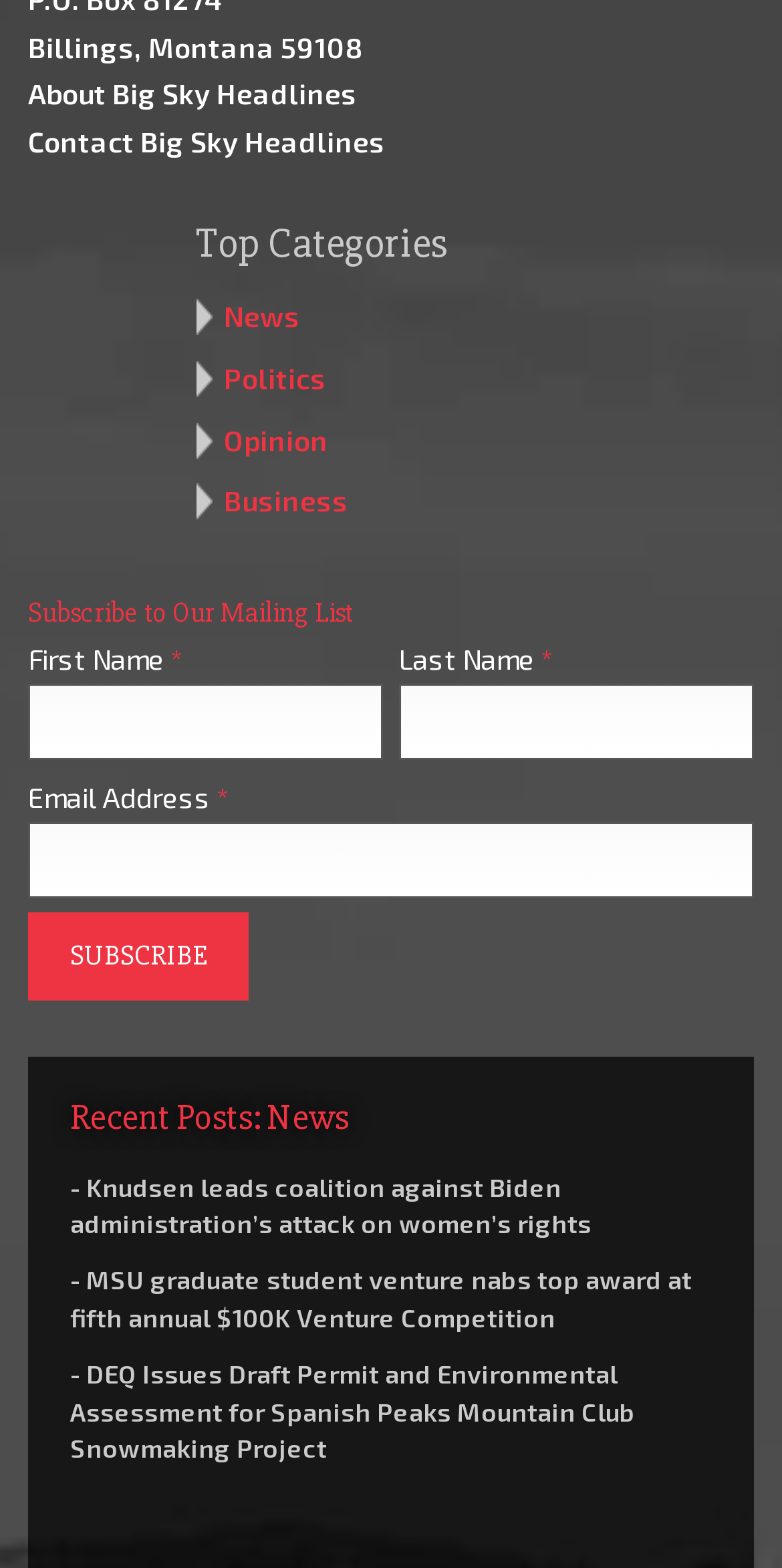Identify the bounding box coordinates of the area that should be clicked in order to complete the given instruction: "Subscribe to the mailing list". The bounding box coordinates should be four float numbers between 0 and 1, i.e., [left, top, right, bottom].

[0.036, 0.581, 0.318, 0.639]